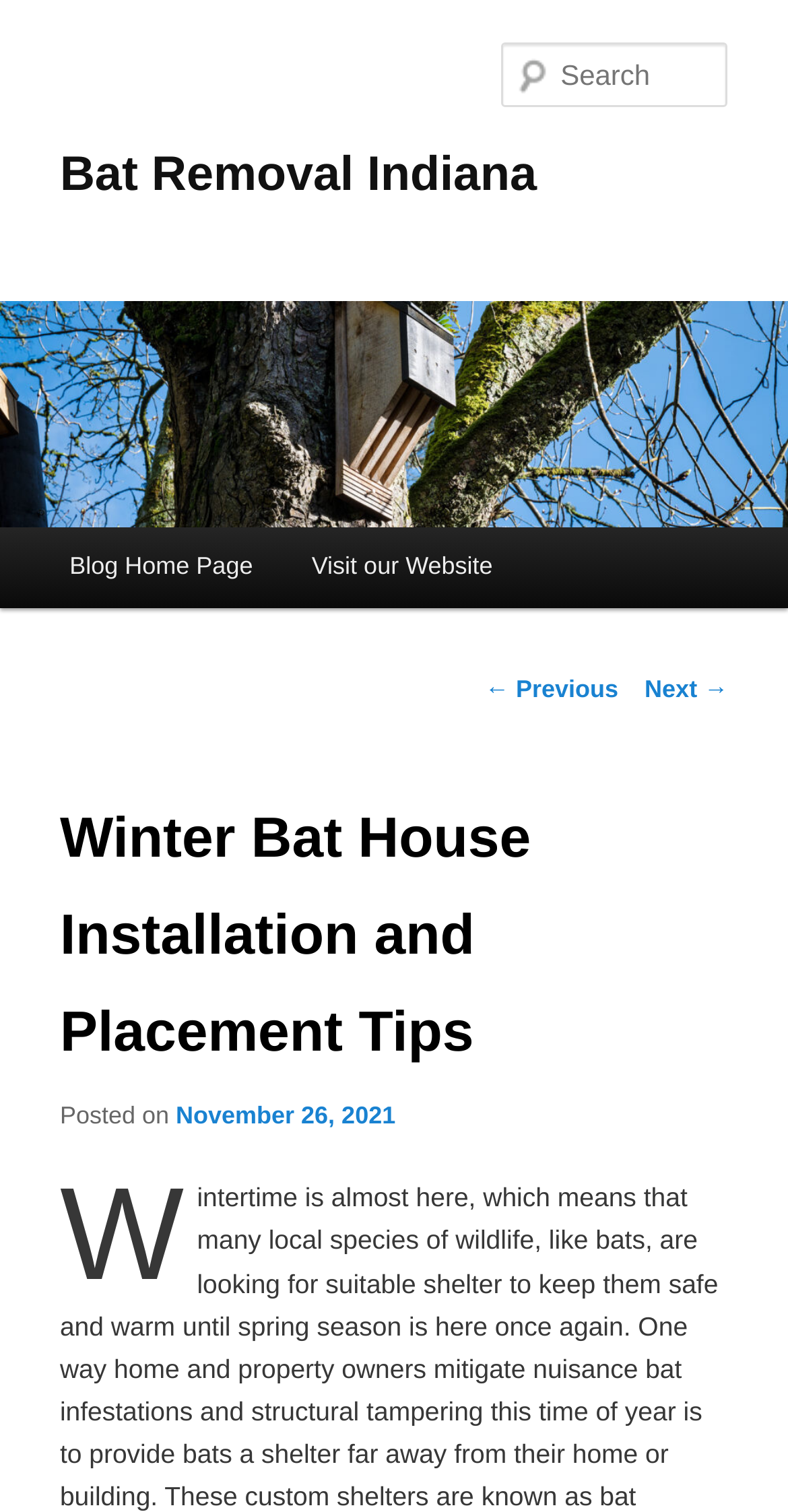Bounding box coordinates are specified in the format (top-left x, top-left y, bottom-right x, bottom-right y). All values are floating point numbers bounded between 0 and 1. Please provide the bounding box coordinate of the region this sentence describes: parent_node: Search name="s" placeholder="Search"

[0.637, 0.028, 0.924, 0.071]